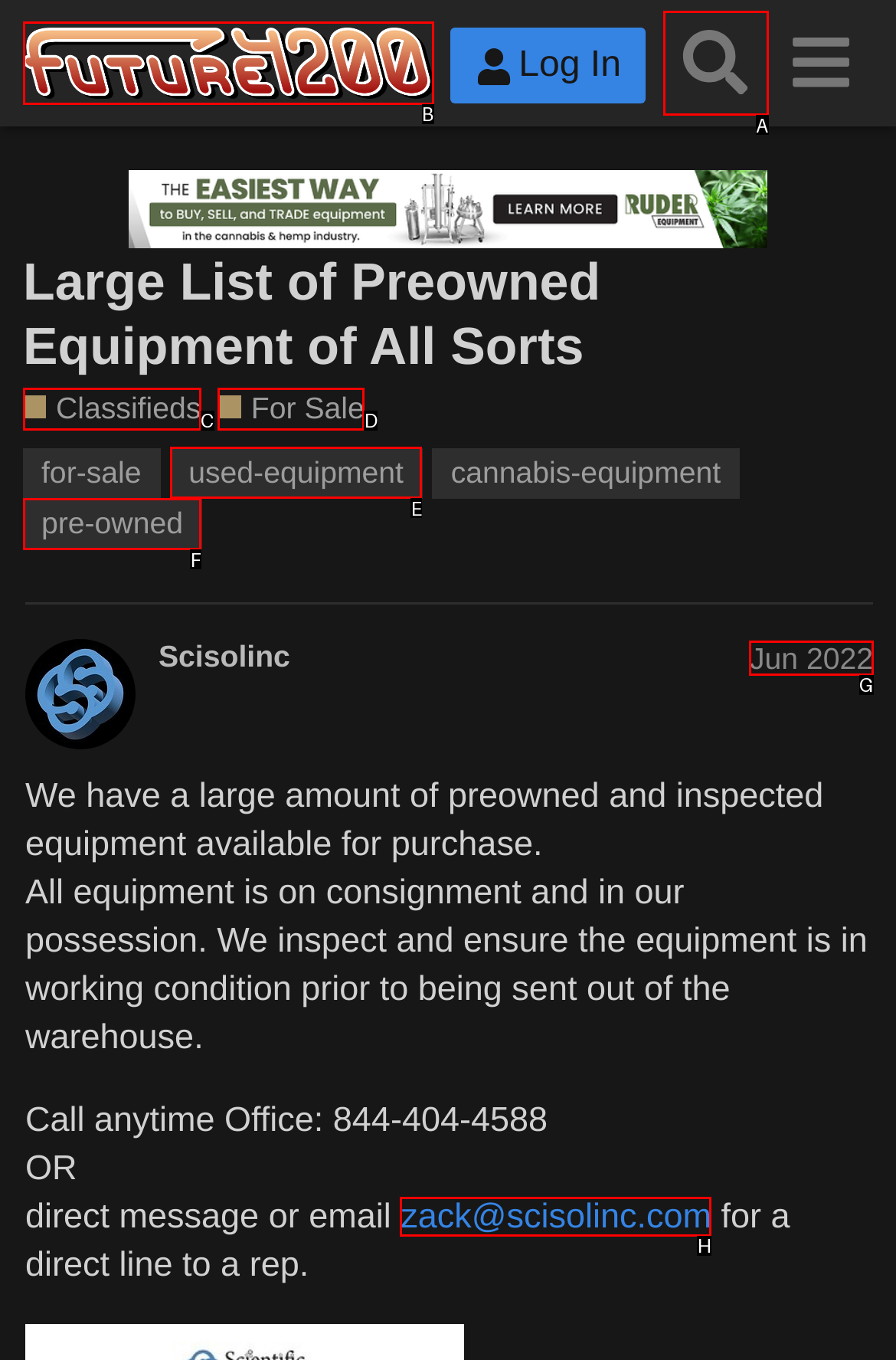Tell me which one HTML element I should click to complete this task: Contact via email Answer with the option's letter from the given choices directly.

H